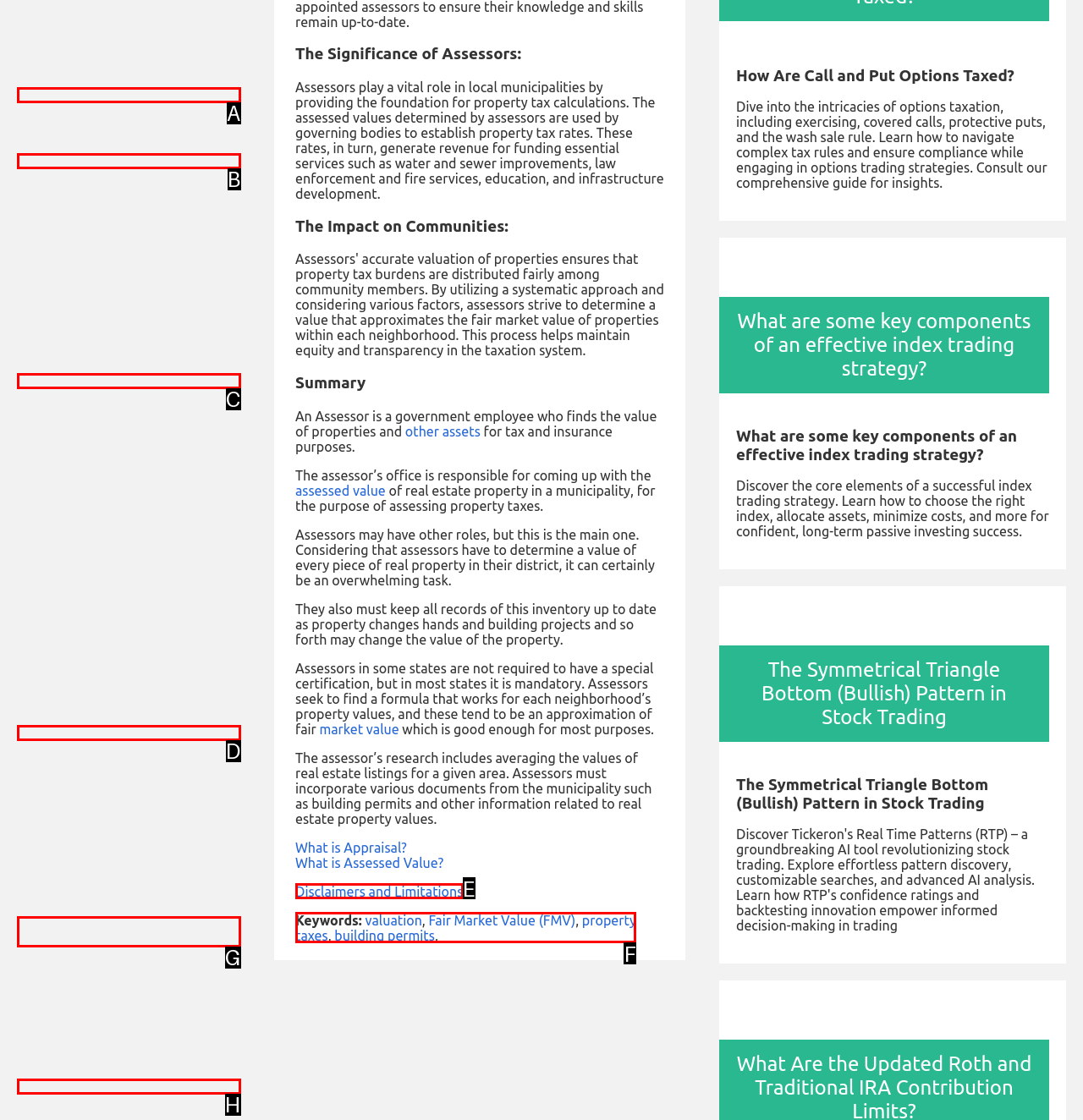Select the option that corresponds to the description: Money Purchase/Profit Sharing Plans
Respond with the letter of the matching choice from the options provided.

G